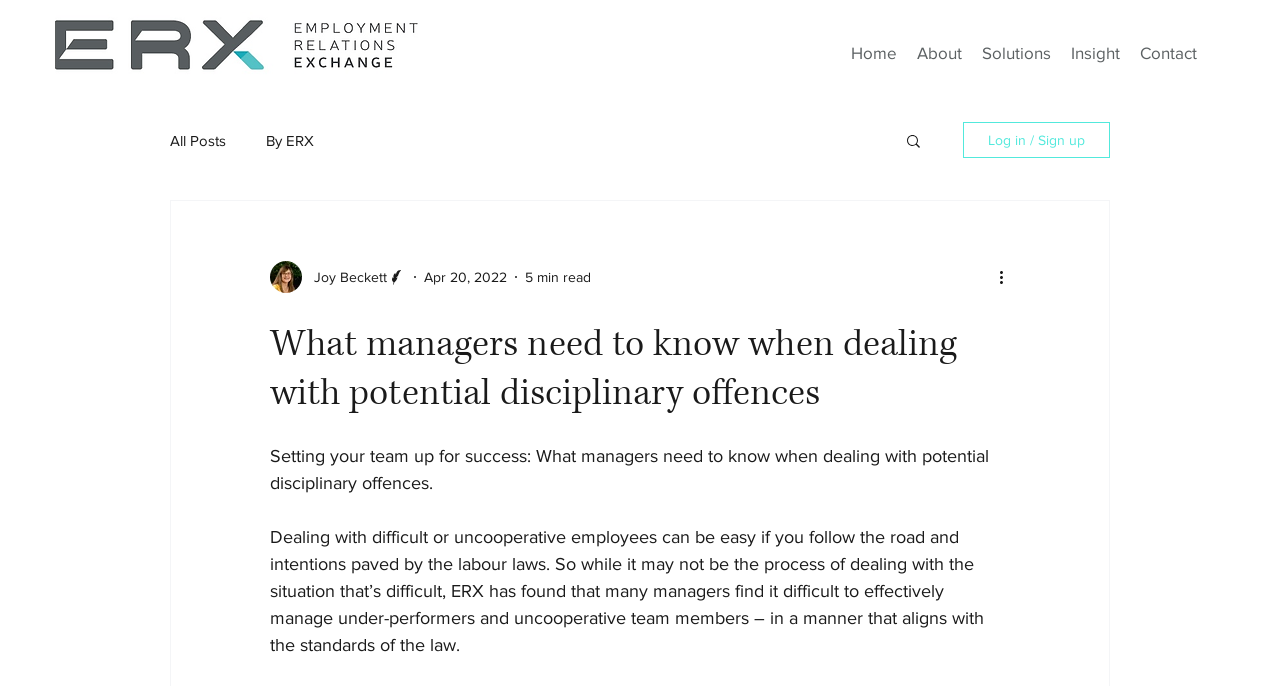Based on the element description "About", predict the bounding box coordinates of the UI element.

[0.709, 0.034, 0.759, 0.121]